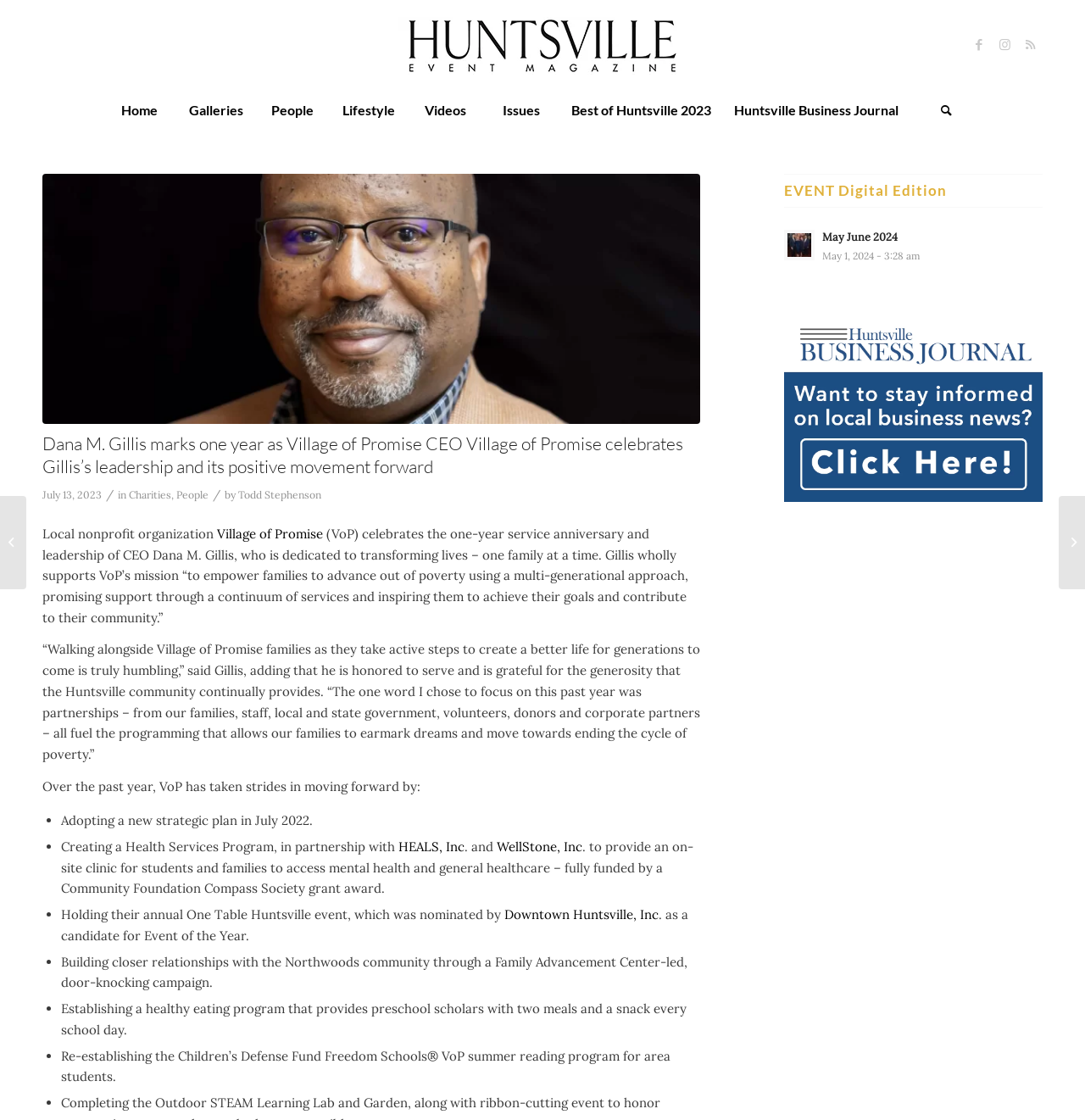Create a full and detailed caption for the entire webpage.

This webpage is about an article celebrating the one-year service anniversary of Dana M. Gillis, the CEO of Village of Promise (VoP), a local nonprofit organization. At the top of the page, there is a logo of EVENT Magazine, and below it, there are links to Facebook, Instagram, and RSS feeds. A vertical menu is located on the left side of the page, with options such as Home, Galleries, People, Lifestyle, Videos, Issues, Best of Huntsville 2023, Huntsville Business Journal, and Search.

The main content of the article is divided into sections. The first section has a heading that announces Gillis's one-year anniversary as CEO of VoP, and a subheading that describes the organization's mission. Below this, there is a photo of Gillis, and a paragraph that quotes him on his experience working with VoP.

The next section lists VoP's achievements over the past year, including adopting a new strategic plan, creating a Health Services Program, holding the One Table Huntsville event, building relationships with the Northwoods community, establishing a healthy eating program, and re-establishing the Children's Defense Fund Freedom Schools summer reading program.

On the right side of the page, there is a complementary section that promotes the EVENT Digital Edition, with links to the May-June 2024 issue and a Huntsville Business Journal ad. At the bottom of the page, there are two links to articles, one titled "A Golden Evening for the Debutantes of the 60th Symphony Ball" and the other titled "July August 2023".